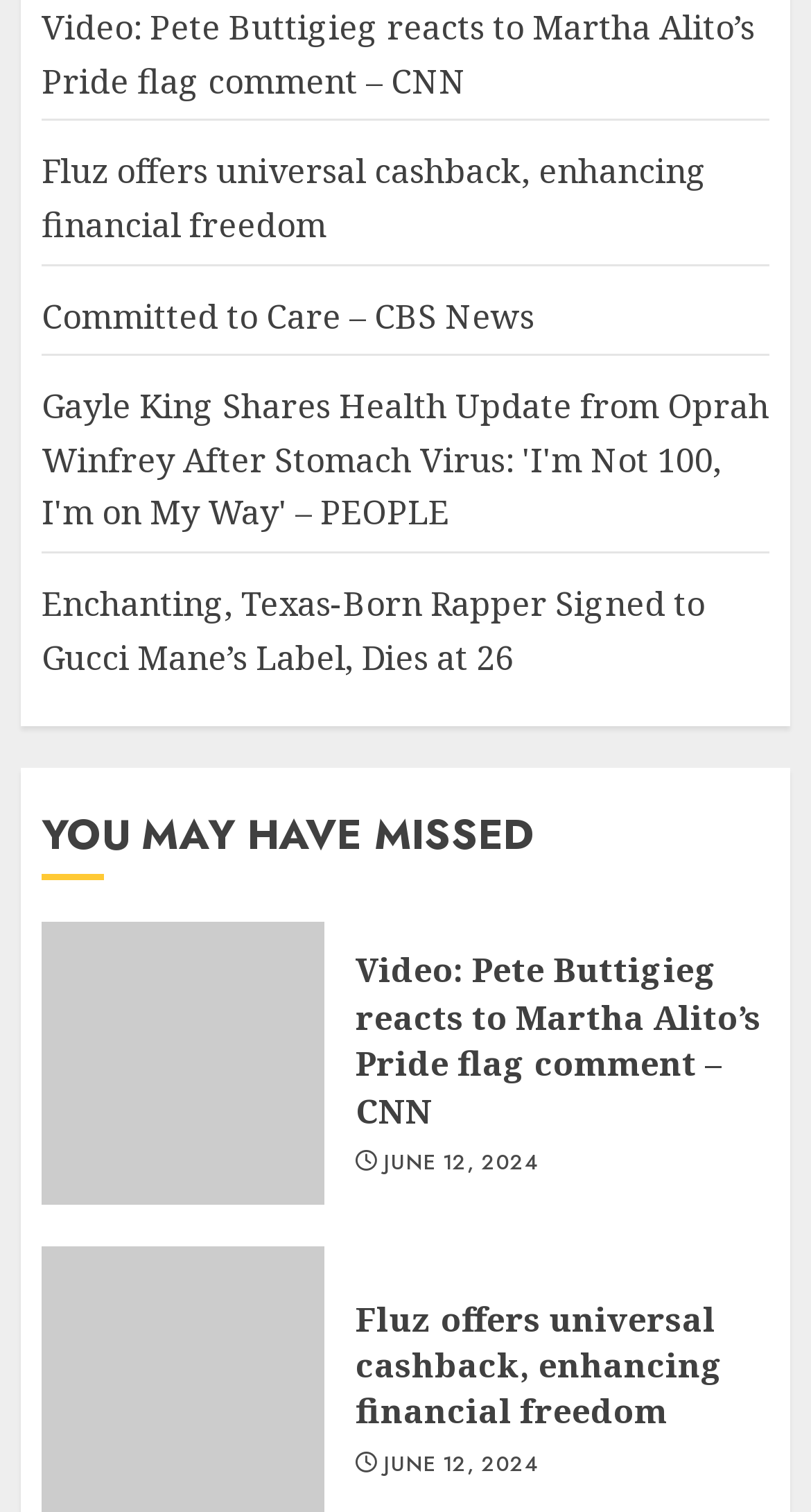Given the element description, predict the bounding box coordinates in the format (top-left x, top-left y, bottom-right x, bottom-right y), using floating point numbers between 0 and 1: Esoteric Anatomy

None